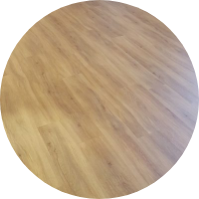Please give a short response to the question using one word or a phrase:
What is the purpose of this type of flooring?

Create welcoming atmosphere